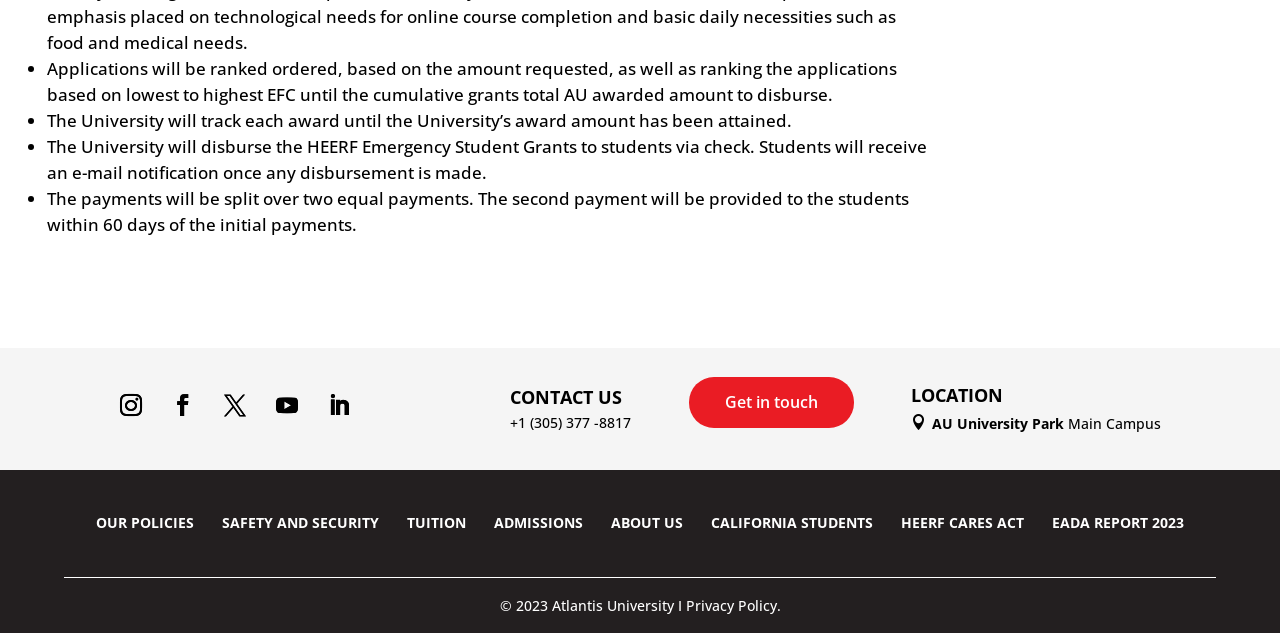What is the contact number of the university?
Look at the image and respond with a one-word or short-phrase answer.

+1 (305) 377 -8817